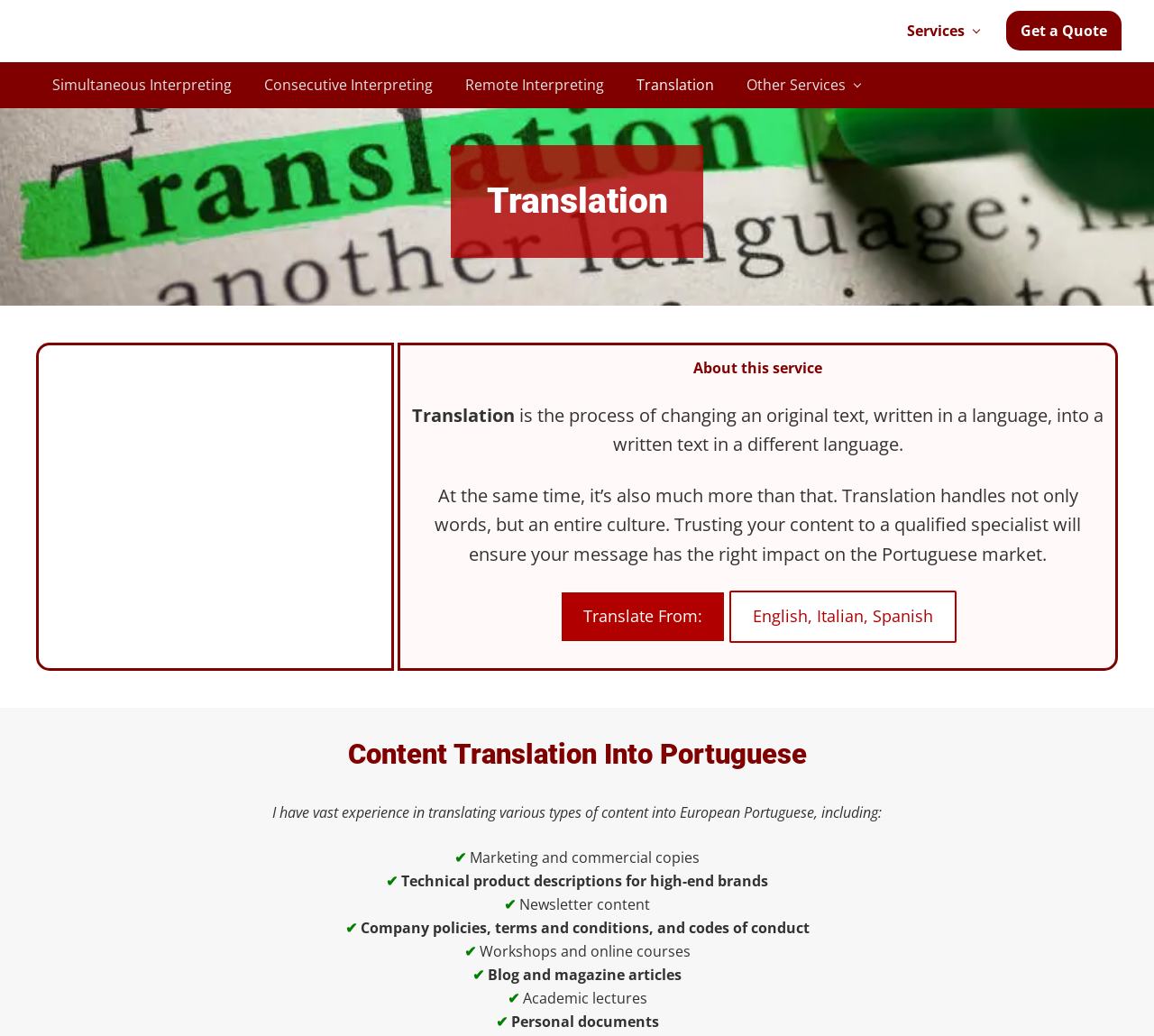Find the bounding box coordinates of the clickable area required to complete the following action: "Learn about simultaneous interpreting".

[0.031, 0.059, 0.215, 0.104]